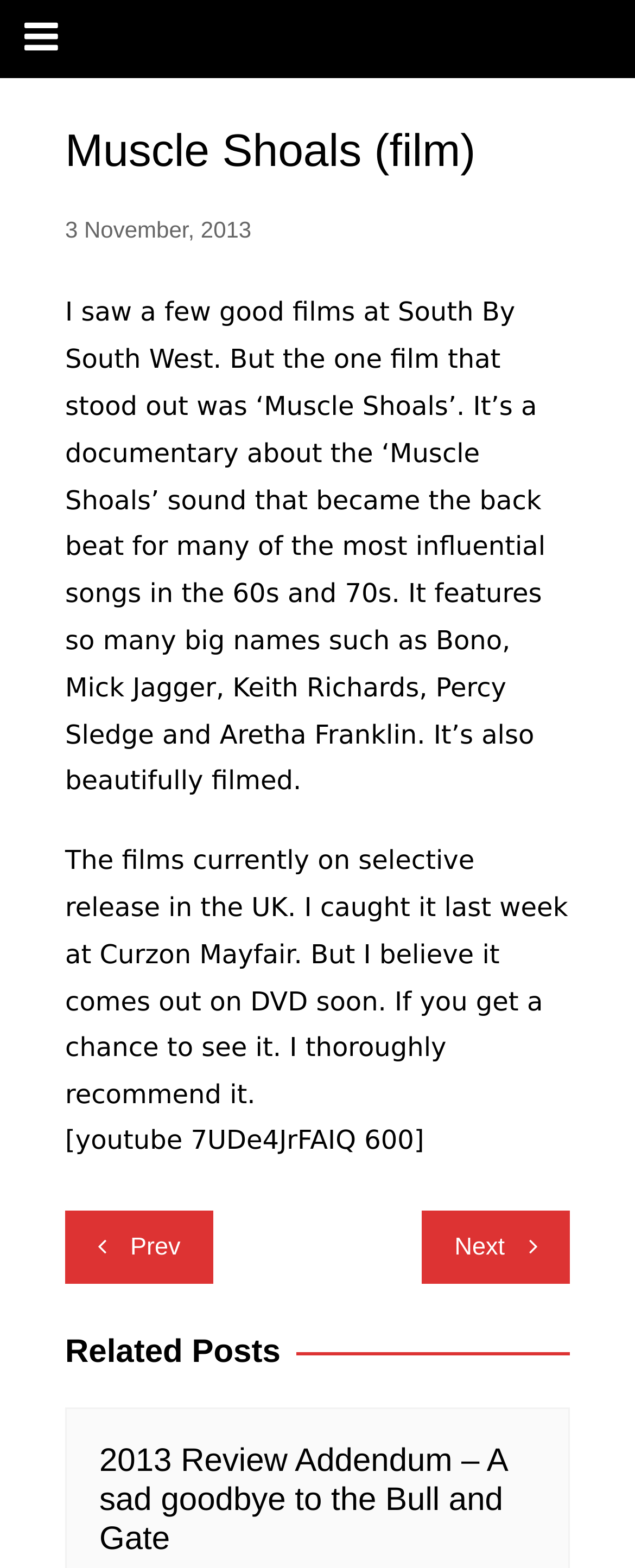What is the purpose of the link with the text 'Prev'?
Using the image, elaborate on the answer with as much detail as possible.

The link with the text 'Prev' is a child element of the navigation element 'Posts', indicating that its purpose is to navigate to the previous post.